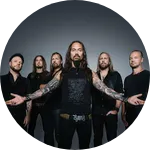What is the attire of the band members?
Based on the image, answer the question in a detailed manner.

According to the caption, each member displays their distinct style, showcasing tattoos and dark attire, which suggests that the band members are dressed in dark clothing.